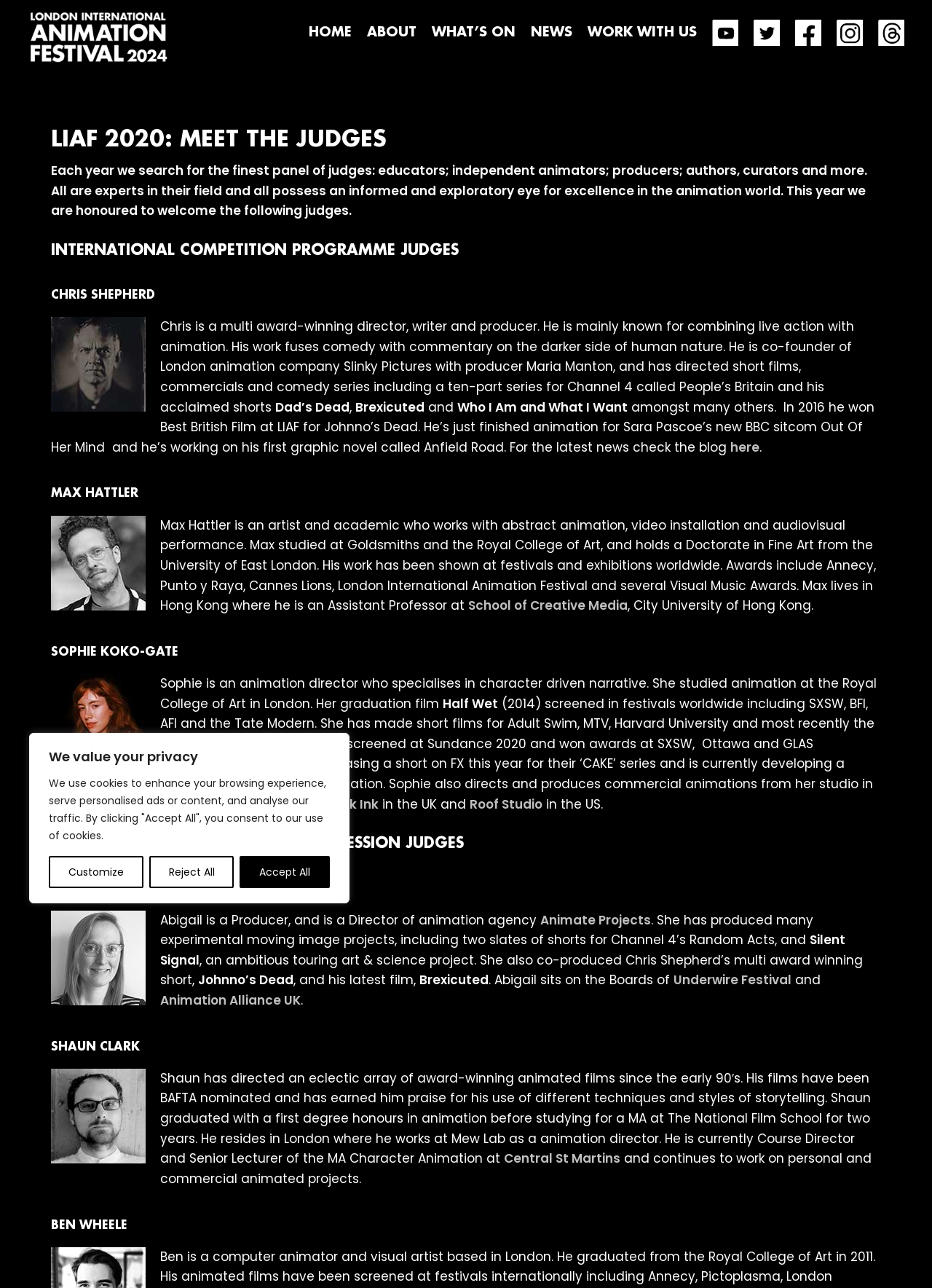Determine the bounding box coordinates for the area you should click to complete the following instruction: "Check the 'Instagram' social media link".

[0.891, 0.008, 0.932, 0.042]